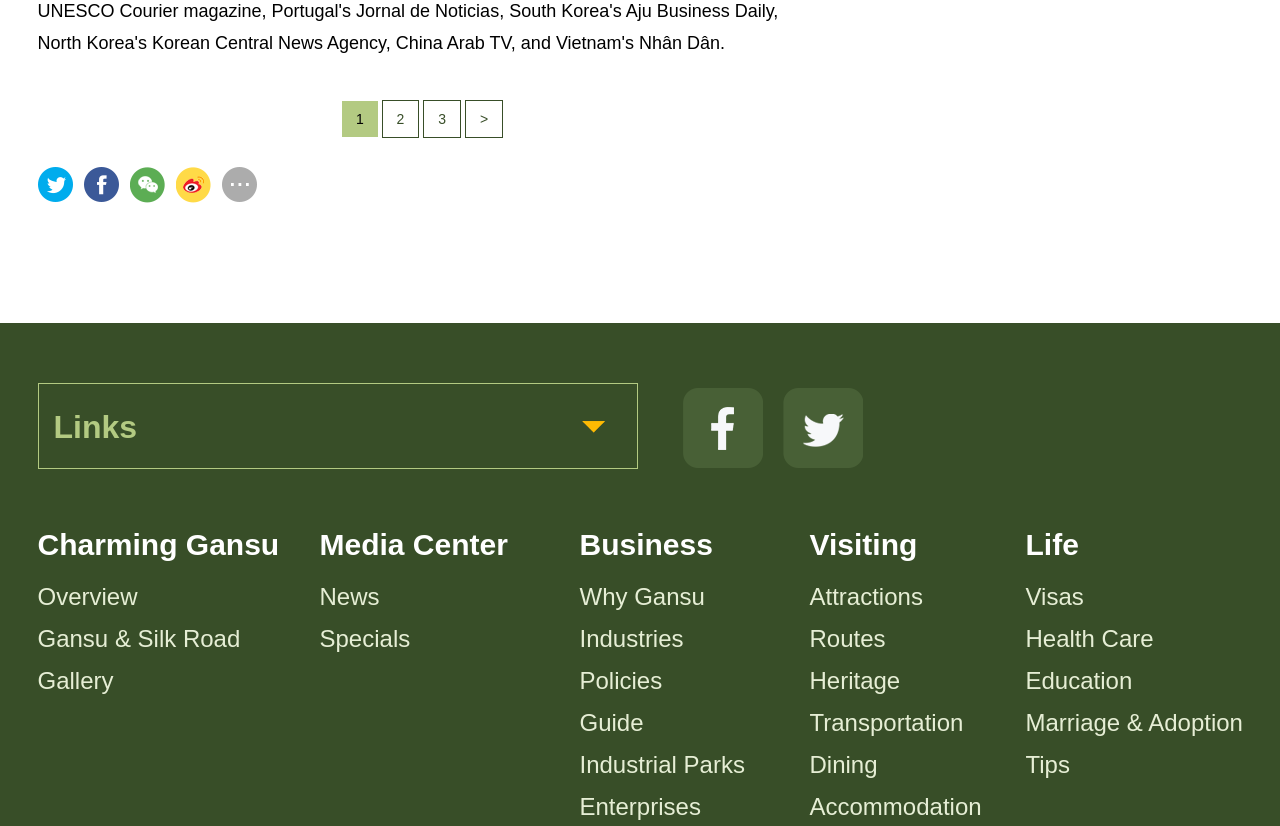Using the webpage screenshot, find the UI element described by Marriage & Adoption. Provide the bounding box coordinates in the format (top-left x, top-left y, bottom-right x, bottom-right y), ensuring all values are floating point numbers between 0 and 1.

[0.801, 0.858, 0.971, 0.891]